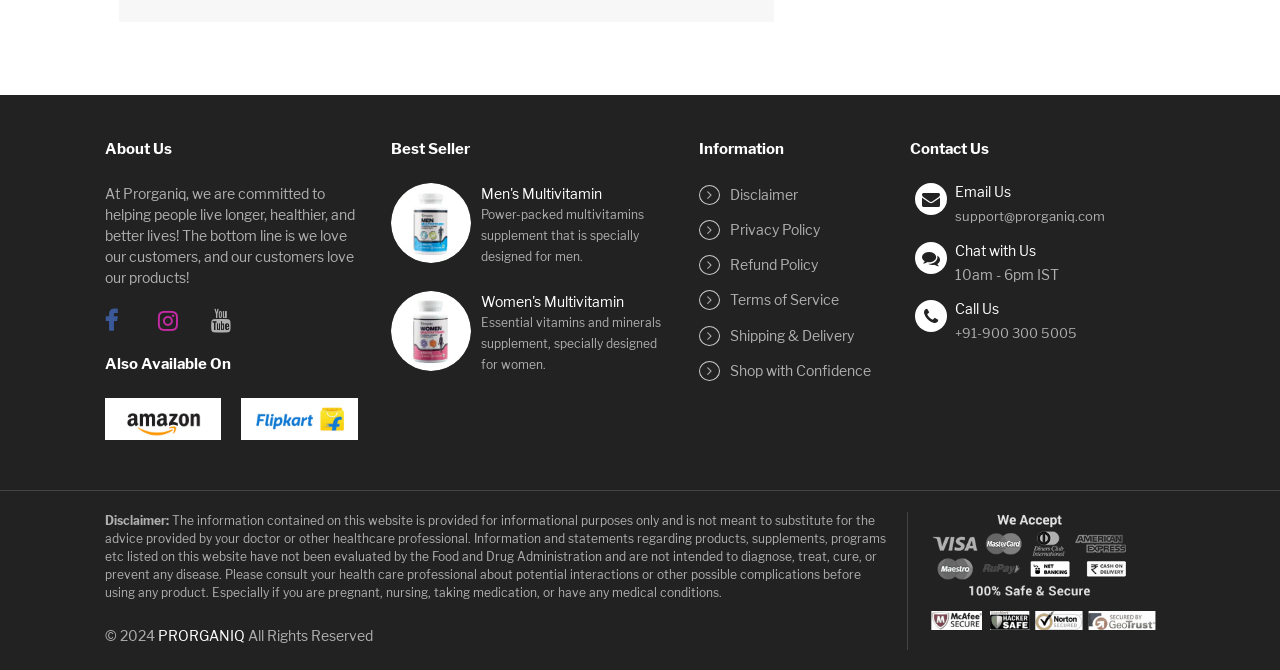Refer to the image and provide an in-depth answer to the question: 
What is the disclaimer about?

The disclaimer section states that the information on the website is provided for informational purposes only and is not meant to substitute for the advice provided by a doctor or other healthcare professional, indicating that the website's content should not be taken as medical advice.